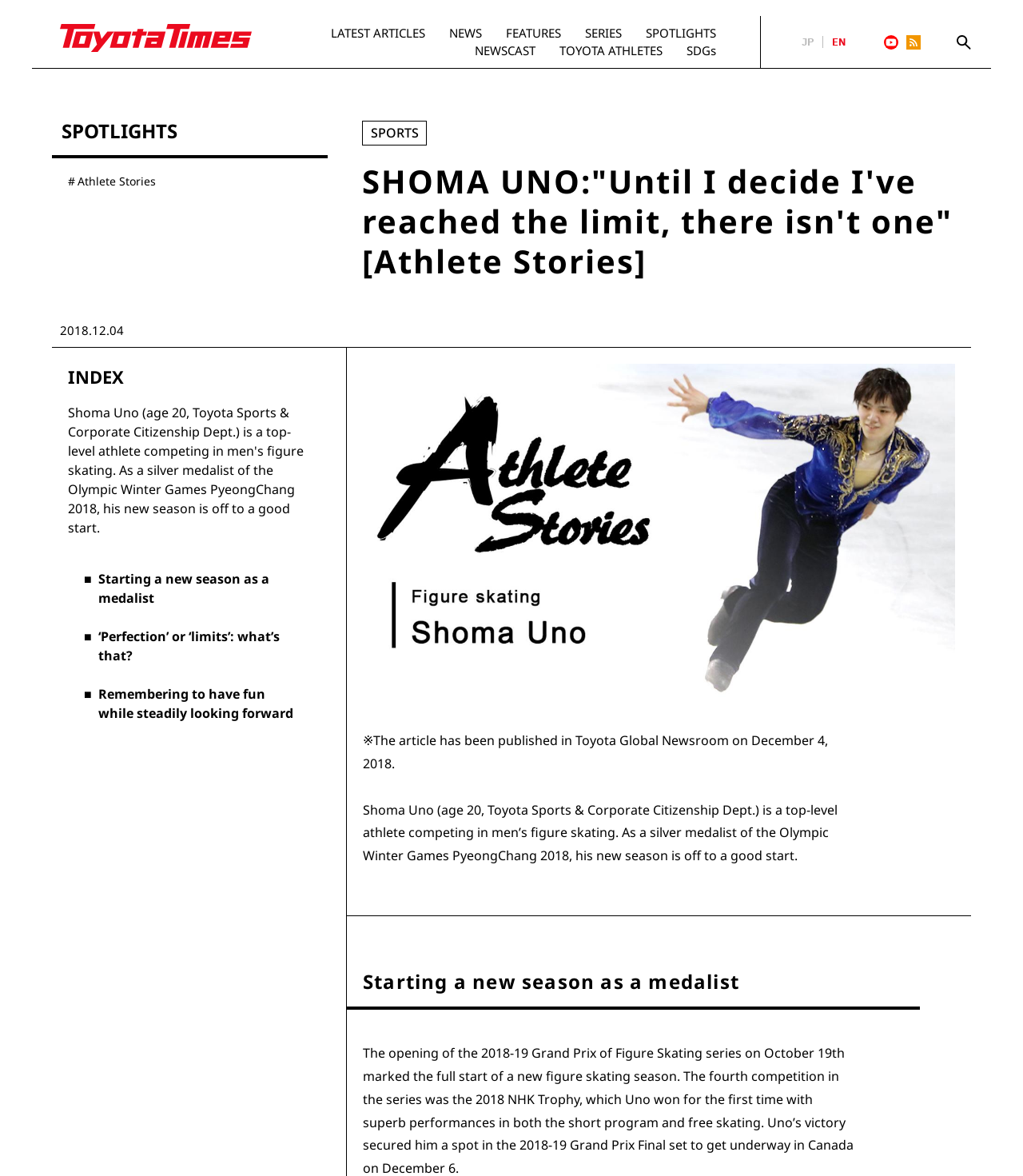Please determine the bounding box coordinates of the element to click on in order to accomplish the following task: "Read Shoma Uno's story". Ensure the coordinates are four float numbers ranging from 0 to 1, i.e., [left, top, right, bottom].

[0.354, 0.137, 0.934, 0.239]